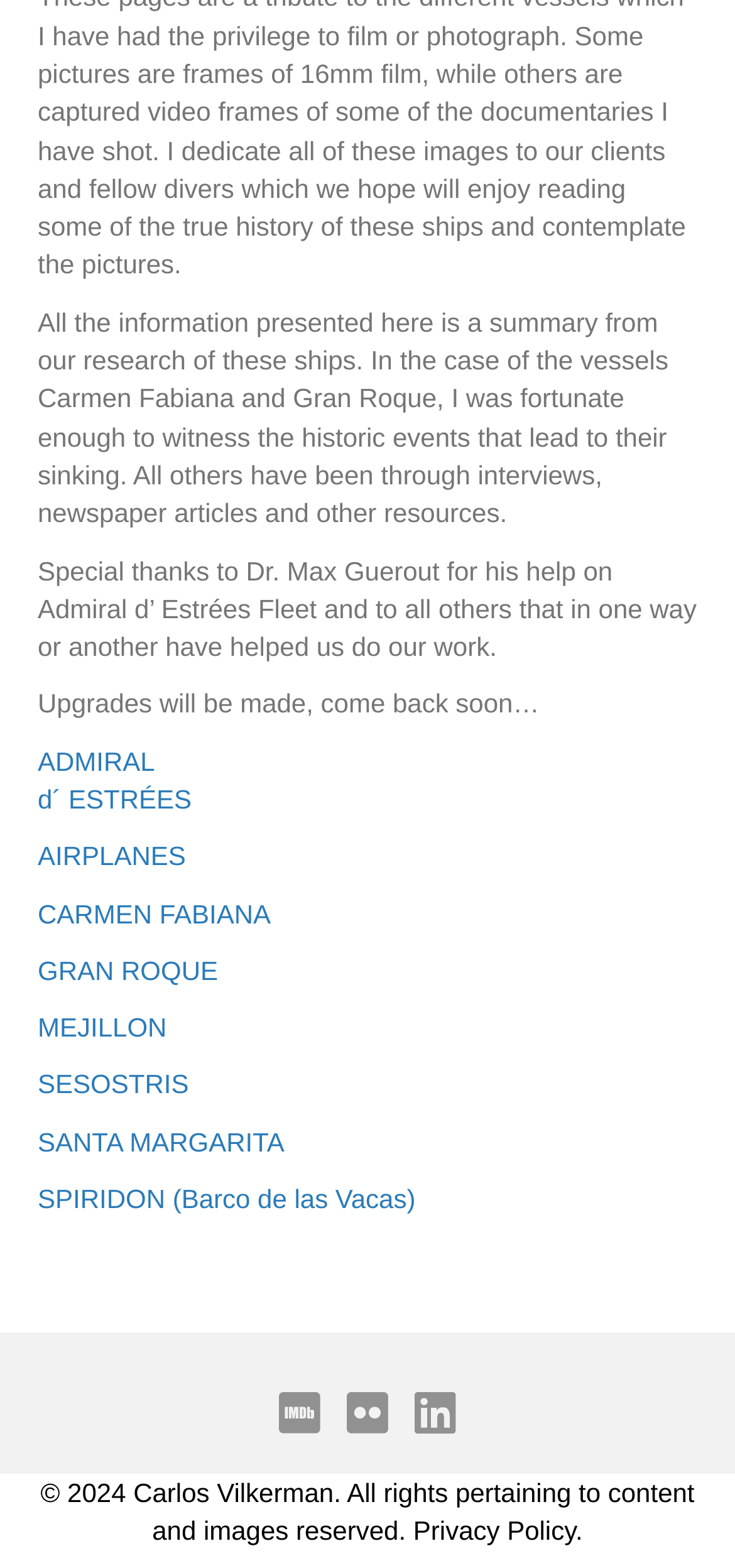Using the information in the image, could you please answer the following question in detail:
Who is credited with helping on Admiral d’ Estrées Fleet?

I read the text on the webpage that says 'Special thanks to Dr. Max Guerout for his help on Admiral d’ Estrées Fleet...'. This indicates that Dr. Max Guerout provided assistance on Admiral d’ Estrées Fleet.